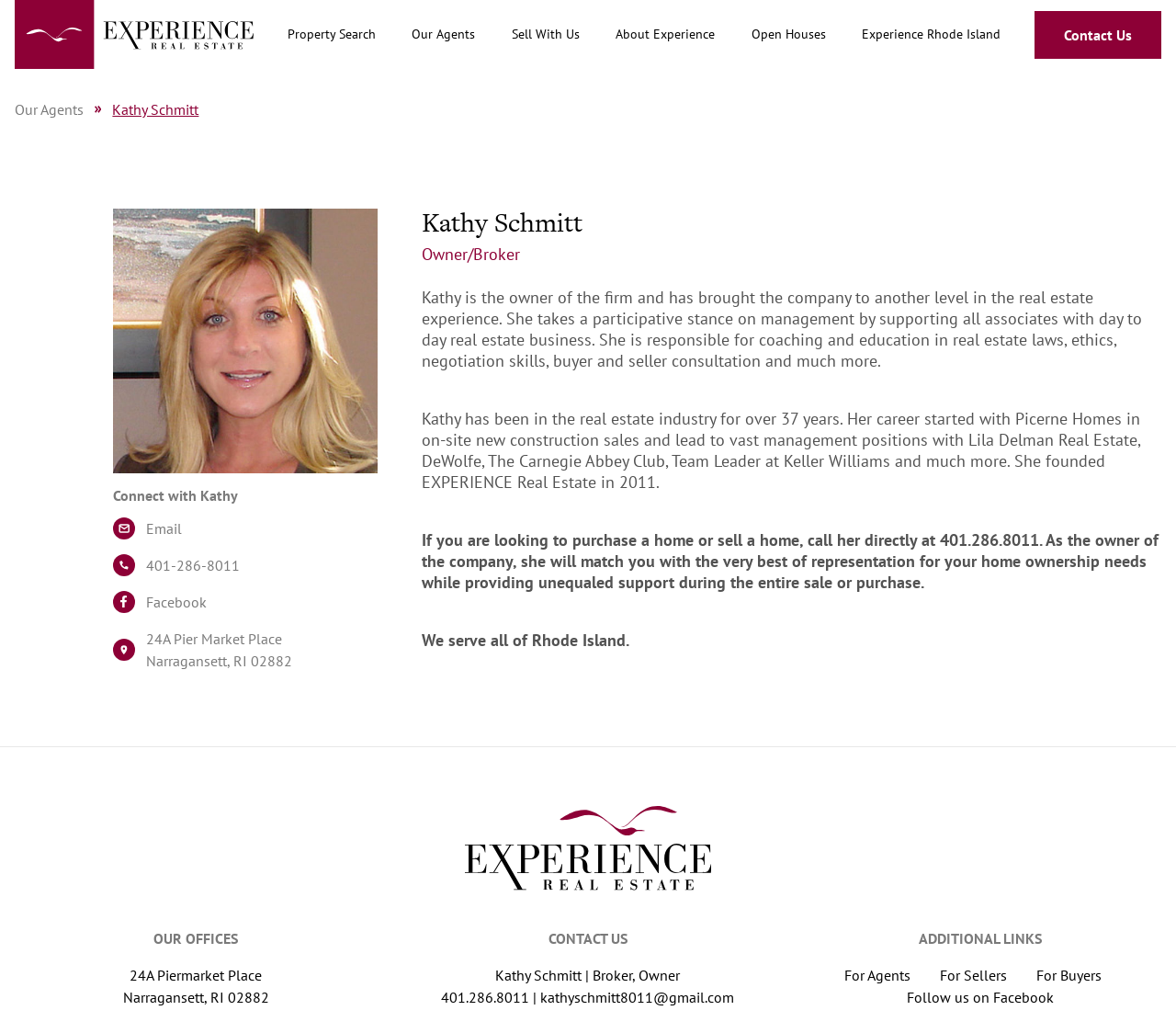Pinpoint the bounding box coordinates of the element you need to click to execute the following instruction: "View Open Houses". The bounding box should be represented by four float numbers between 0 and 1, in the format [left, top, right, bottom].

[0.639, 0.025, 0.702, 0.041]